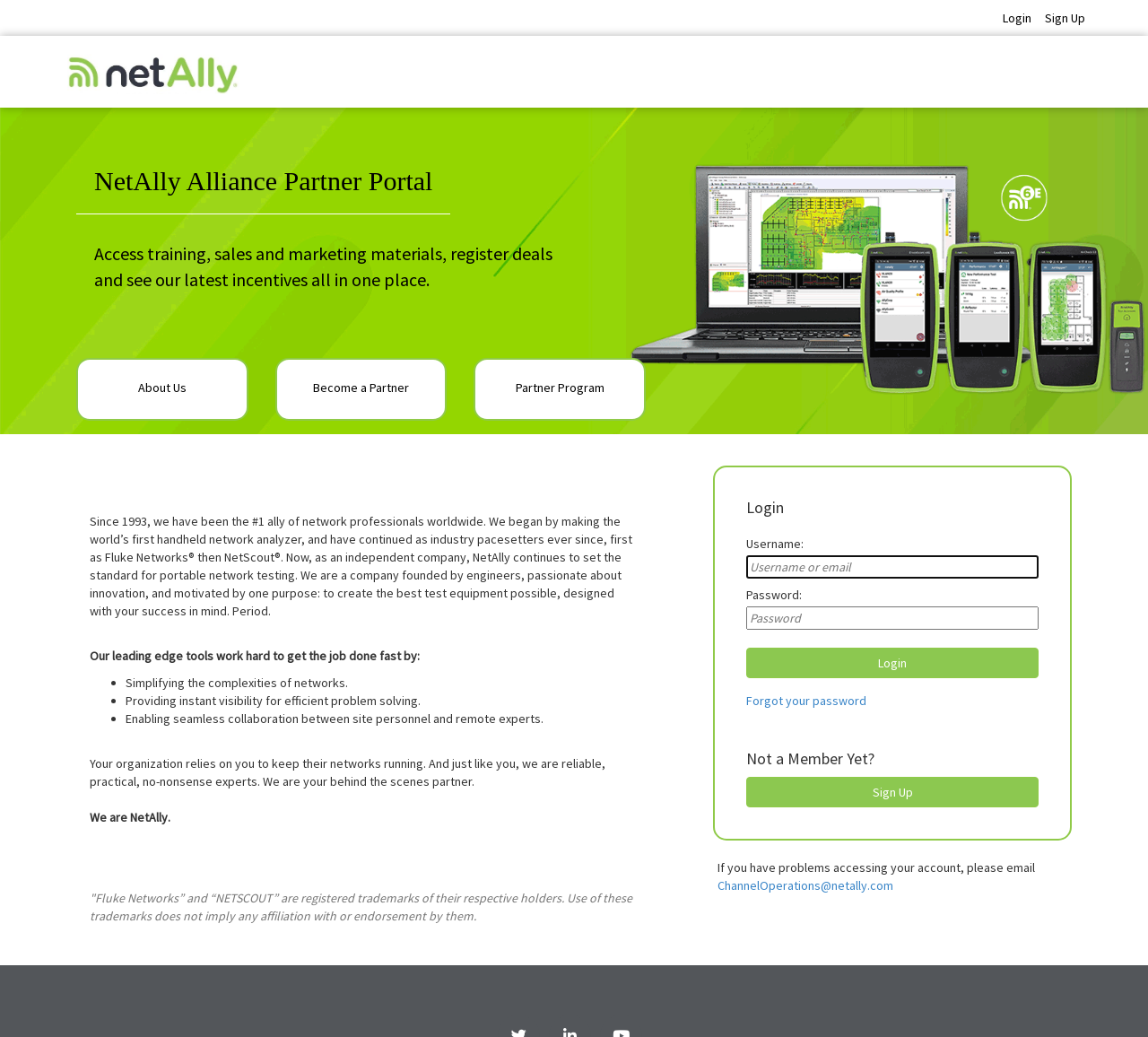Identify the bounding box coordinates of the element to click to follow this instruction: 'Click the Forgot your password link'. Ensure the coordinates are four float values between 0 and 1, provided as [left, top, right, bottom].

[0.65, 0.654, 0.905, 0.684]